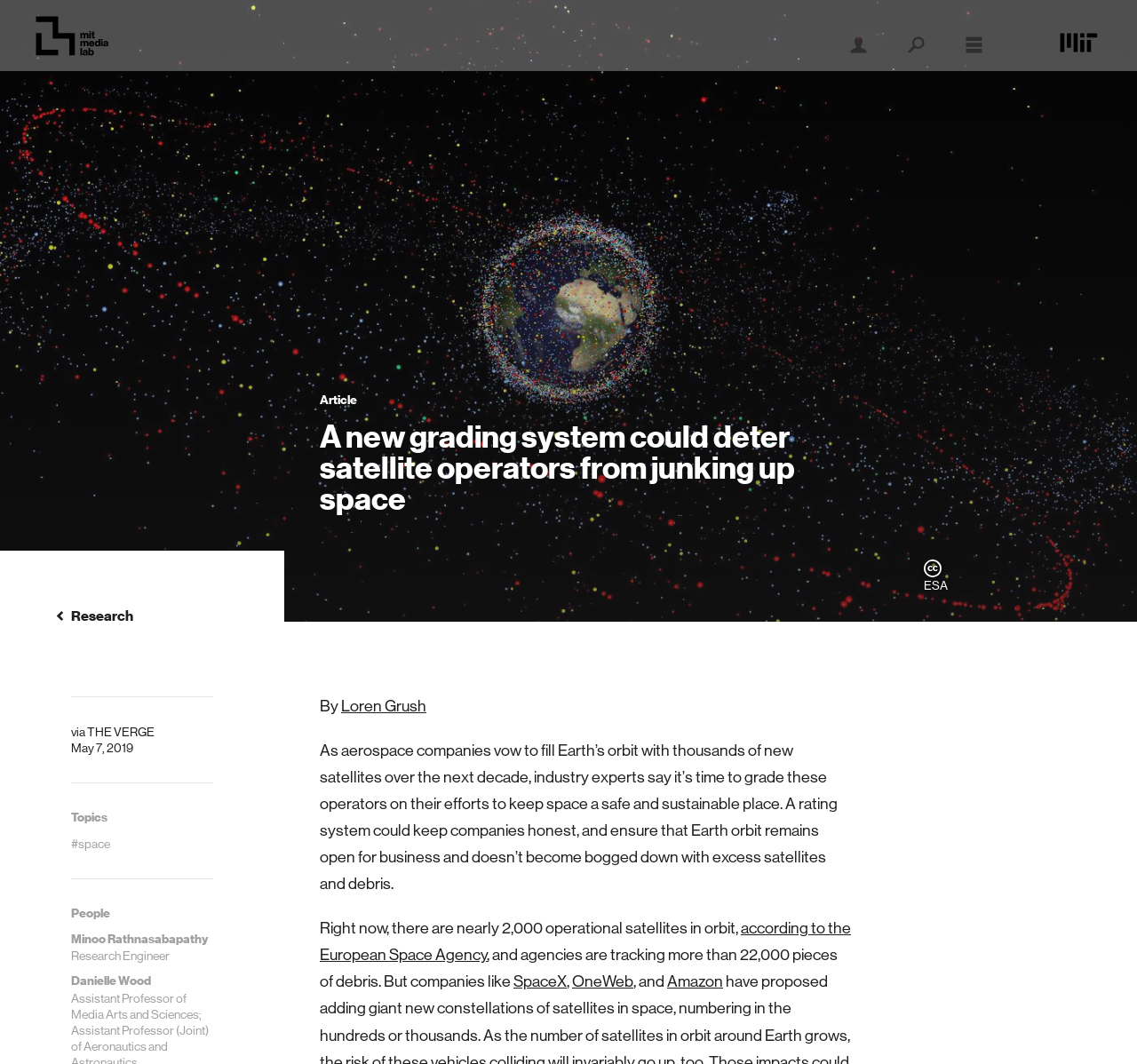What companies are mentioned in the article?
Using the information from the image, provide a comprehensive answer to the question.

The article mentions these companies as examples of aerospace companies that are planning to launch thousands of new satellites into Earth's orbit, highlighting the need for a rating system to ensure space sustainability.